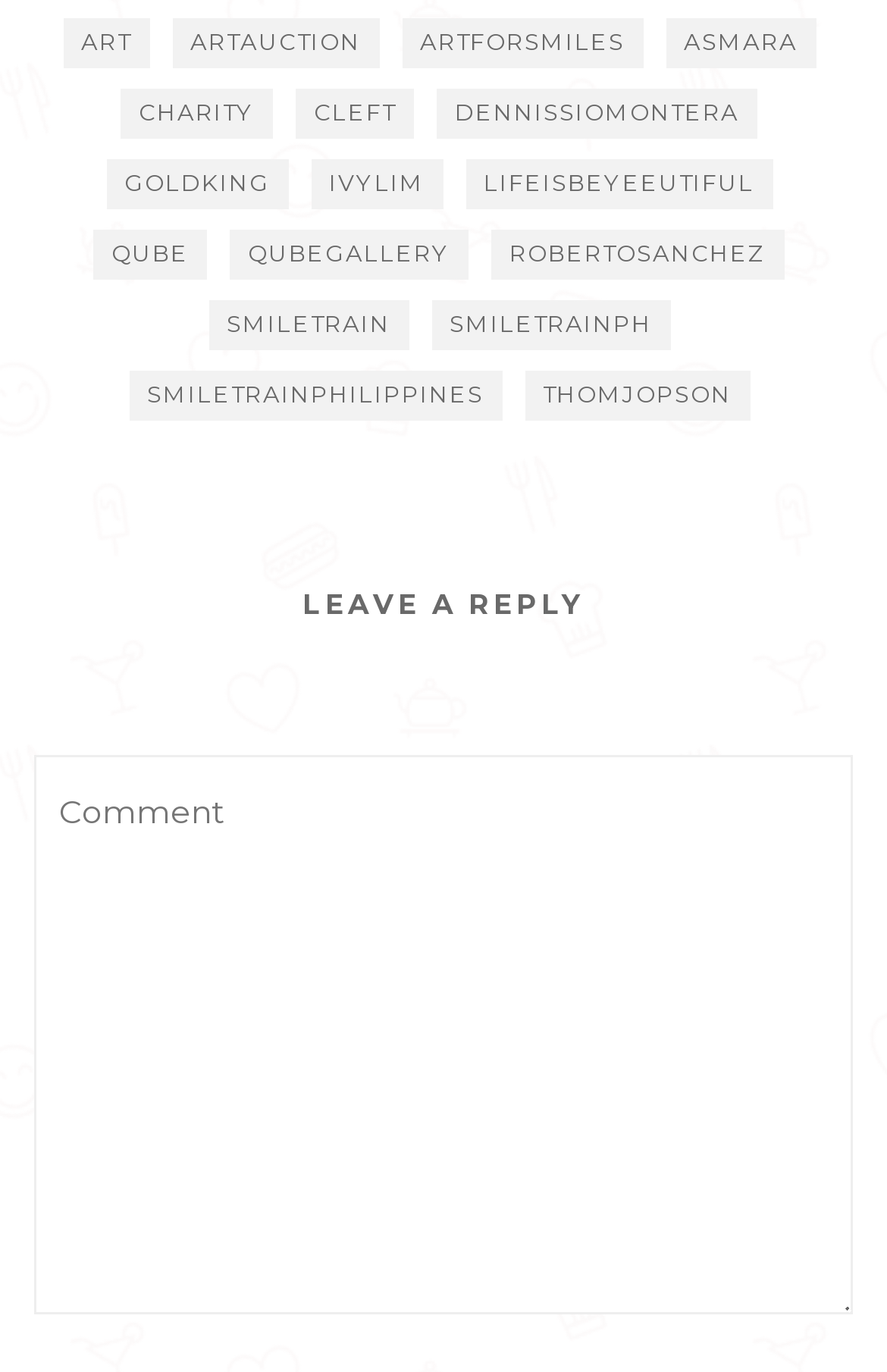Locate the bounding box of the user interface element based on this description: "No comments yet".

[0.336, 0.179, 0.638, 0.209]